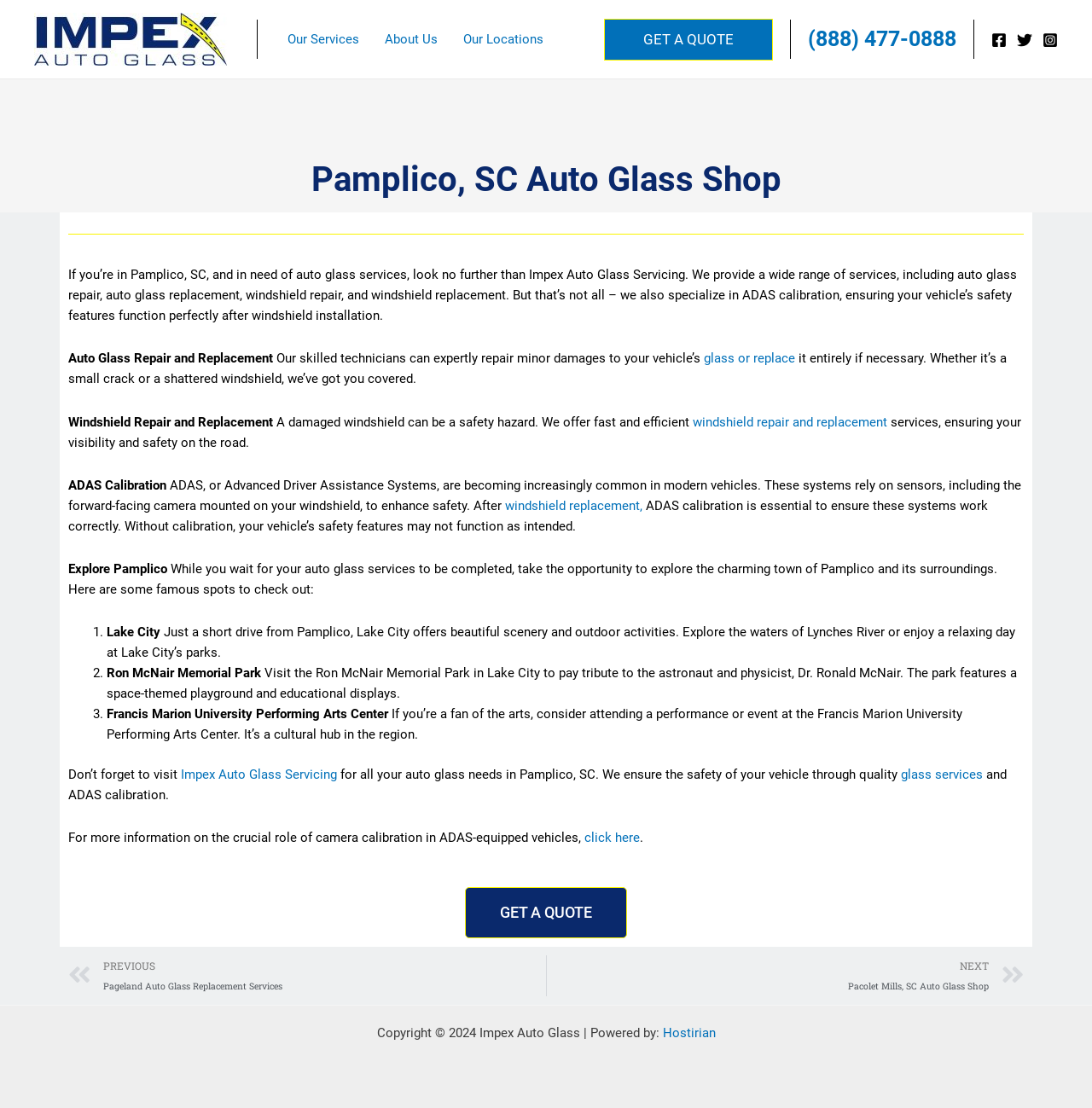Determine the bounding box coordinates of the region to click in order to accomplish the following instruction: "Explore 'Pamplico'". Provide the coordinates as four float numbers between 0 and 1, specifically [left, top, right, bottom].

[0.062, 0.507, 0.153, 0.52]